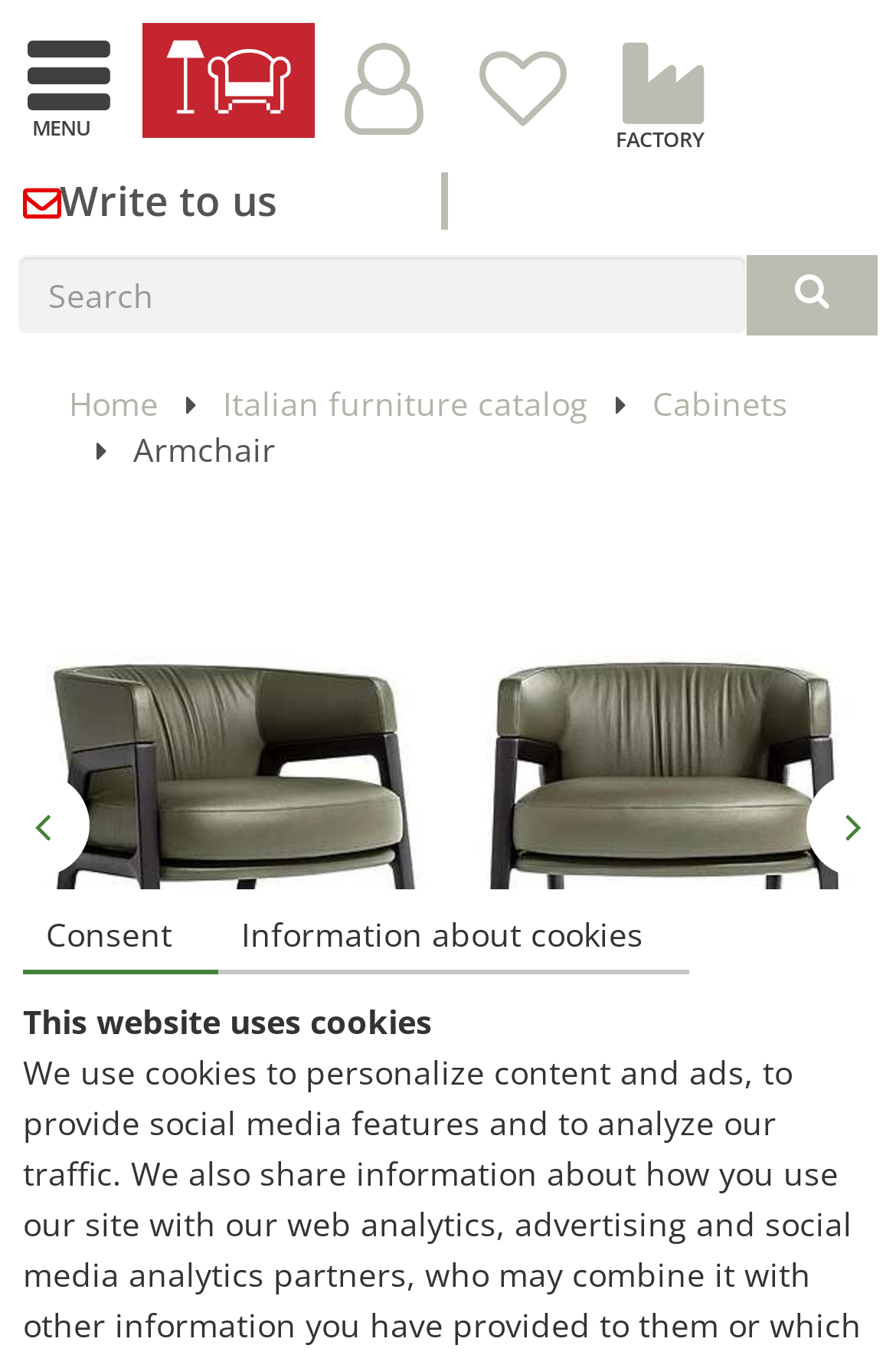What is the purpose of the textbox?
Answer the question with a single word or phrase, referring to the image.

Search